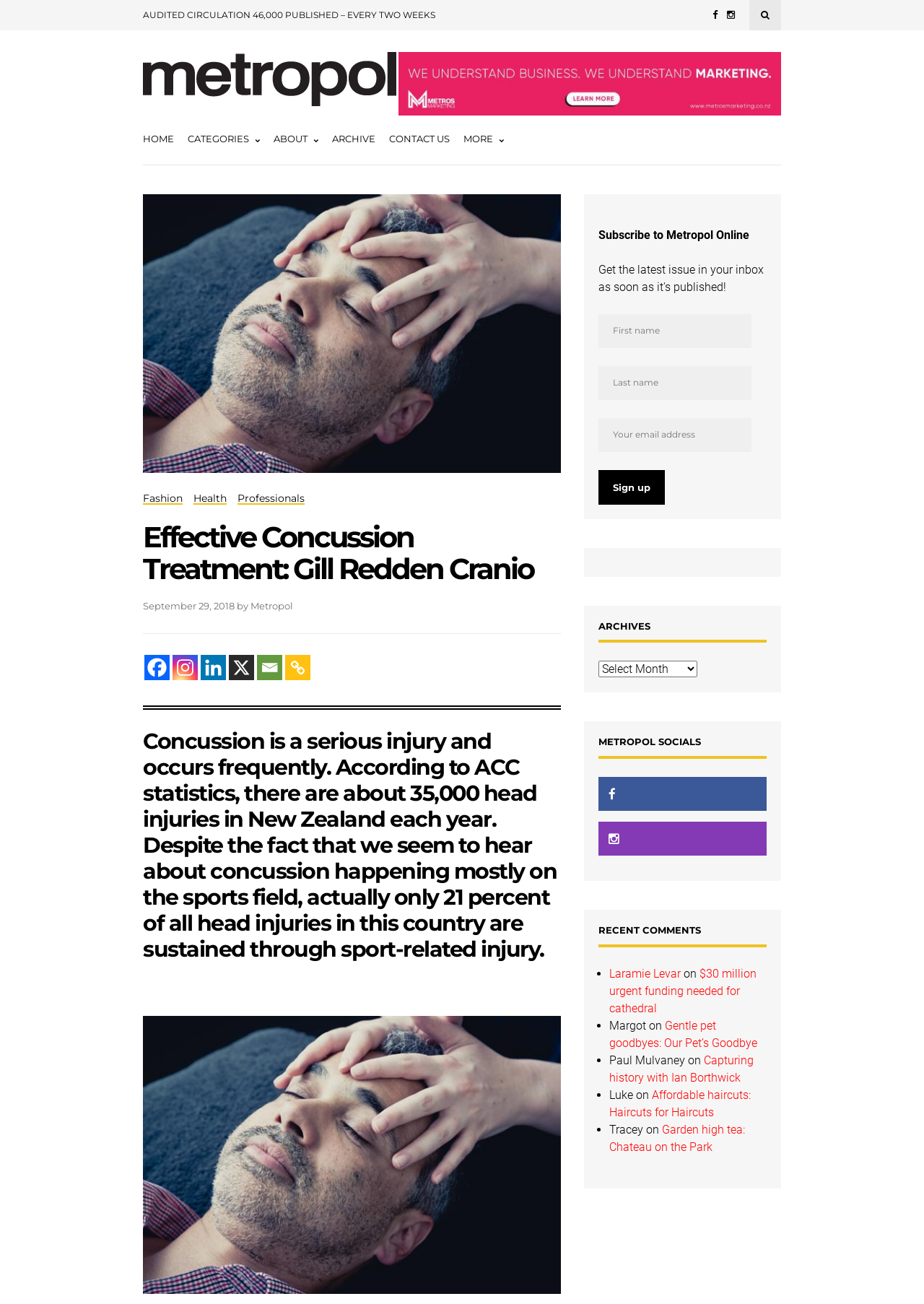Please specify the bounding box coordinates of the element that should be clicked to execute the given instruction: 'Subscribe to Metropol Online'. Ensure the coordinates are four float numbers between 0 and 1, expressed as [left, top, right, bottom].

[0.647, 0.175, 0.811, 0.186]